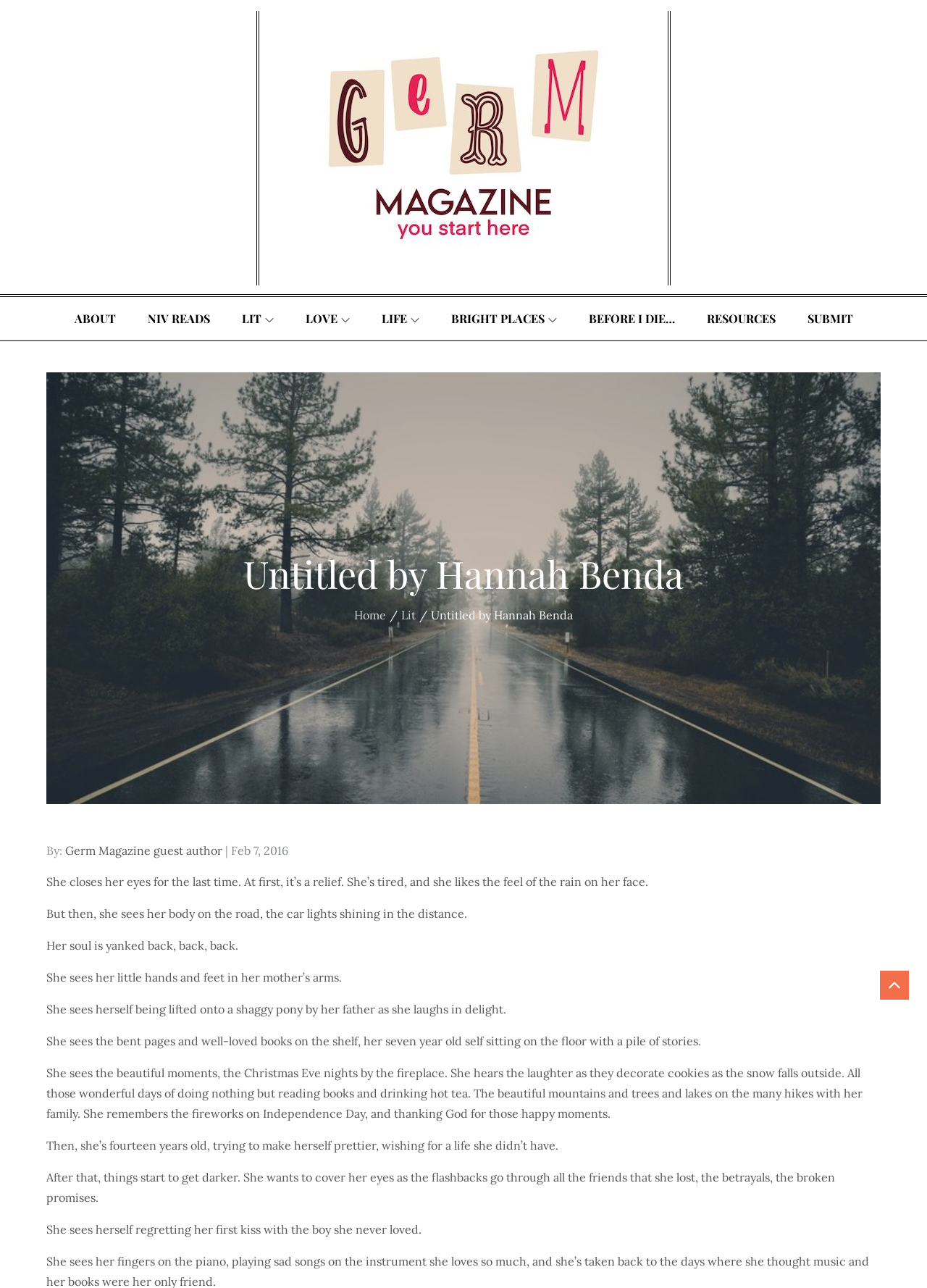Find the bounding box coordinates for the area you need to click to carry out the instruction: "Click on Germ Magazine guest author link". The coordinates should be four float numbers between 0 and 1, indicated as [left, top, right, bottom].

[0.07, 0.655, 0.24, 0.666]